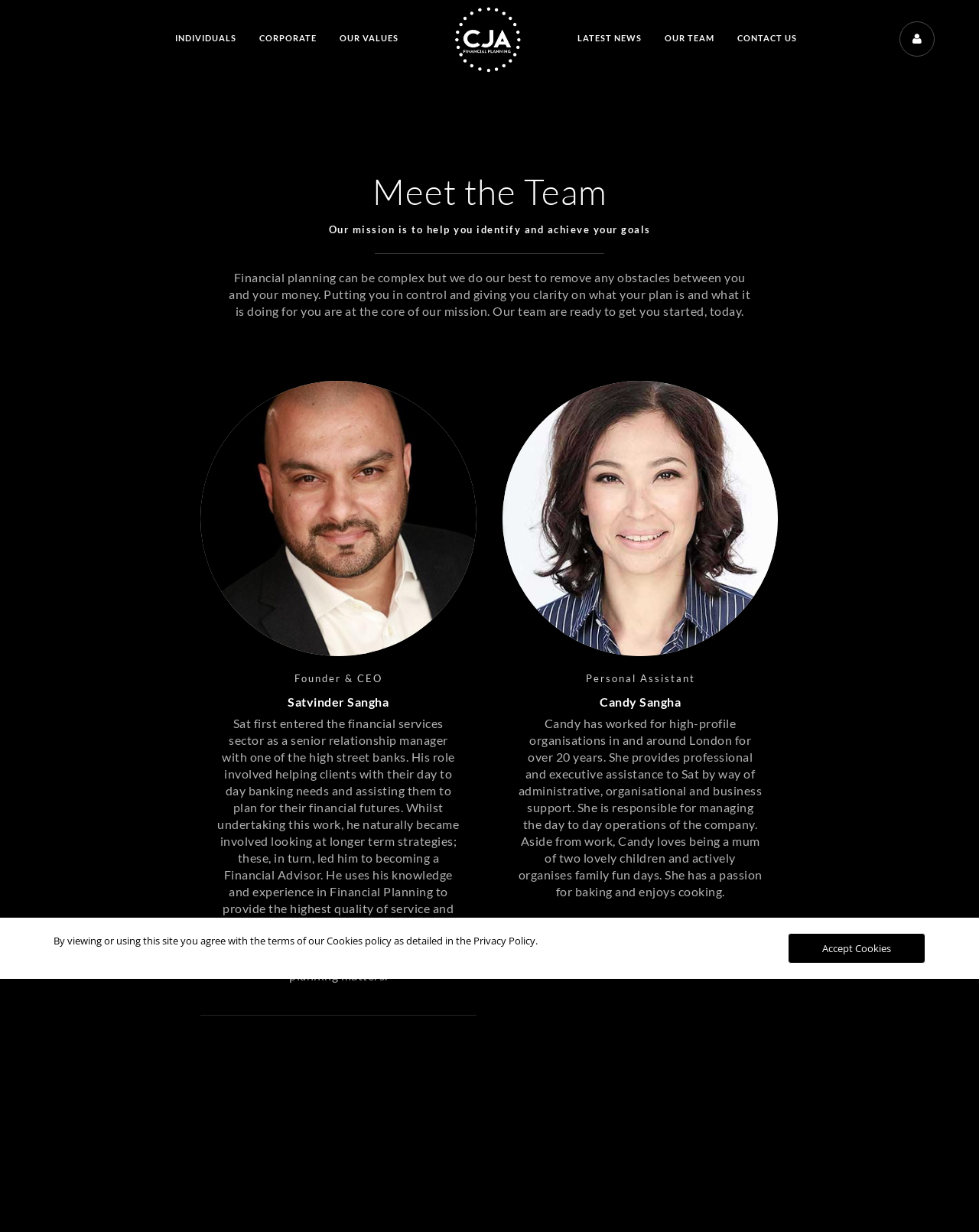Can you provide the bounding box coordinates for the element that should be clicked to implement the instruction: "Contact us"?

[0.753, 0.0, 0.814, 0.062]